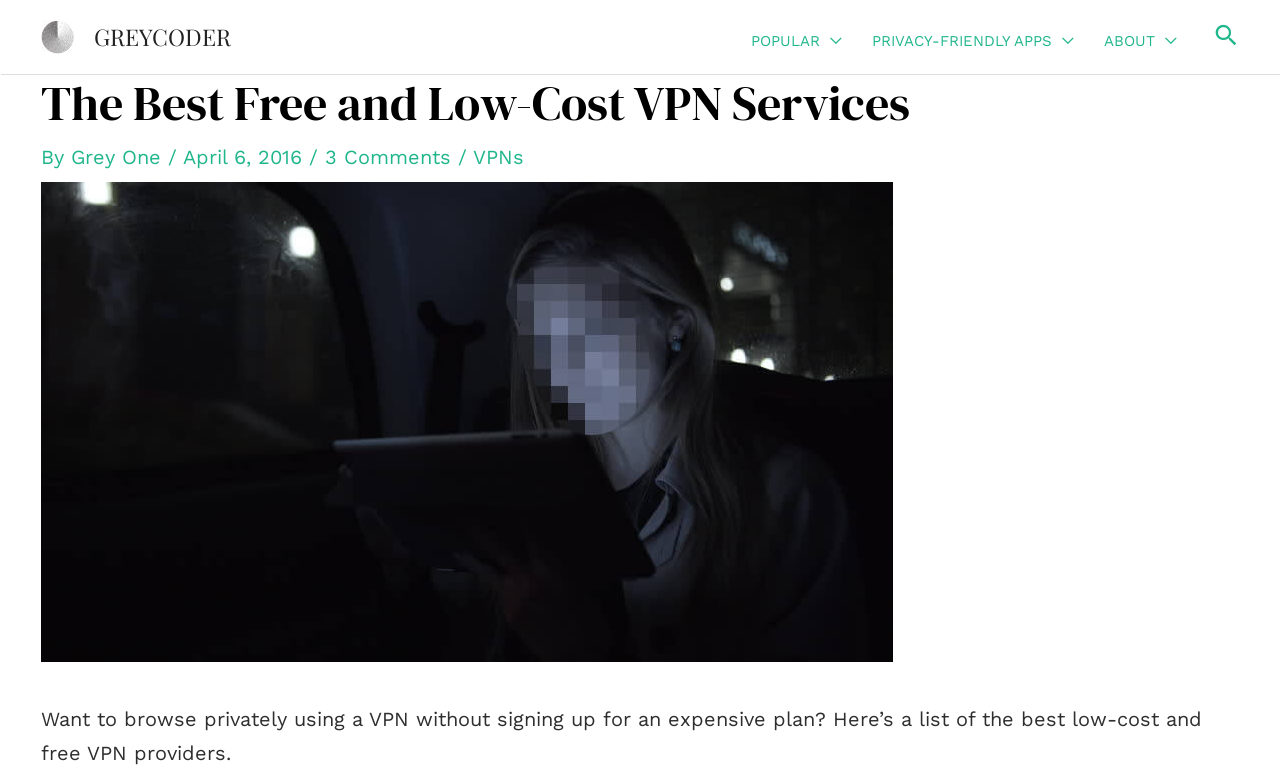Determine the bounding box for the described UI element: "parent_node: PRIVACY-FRIENDLY APPS aria-label="Menu Toggle"".

[0.821, 0.031, 0.839, 0.075]